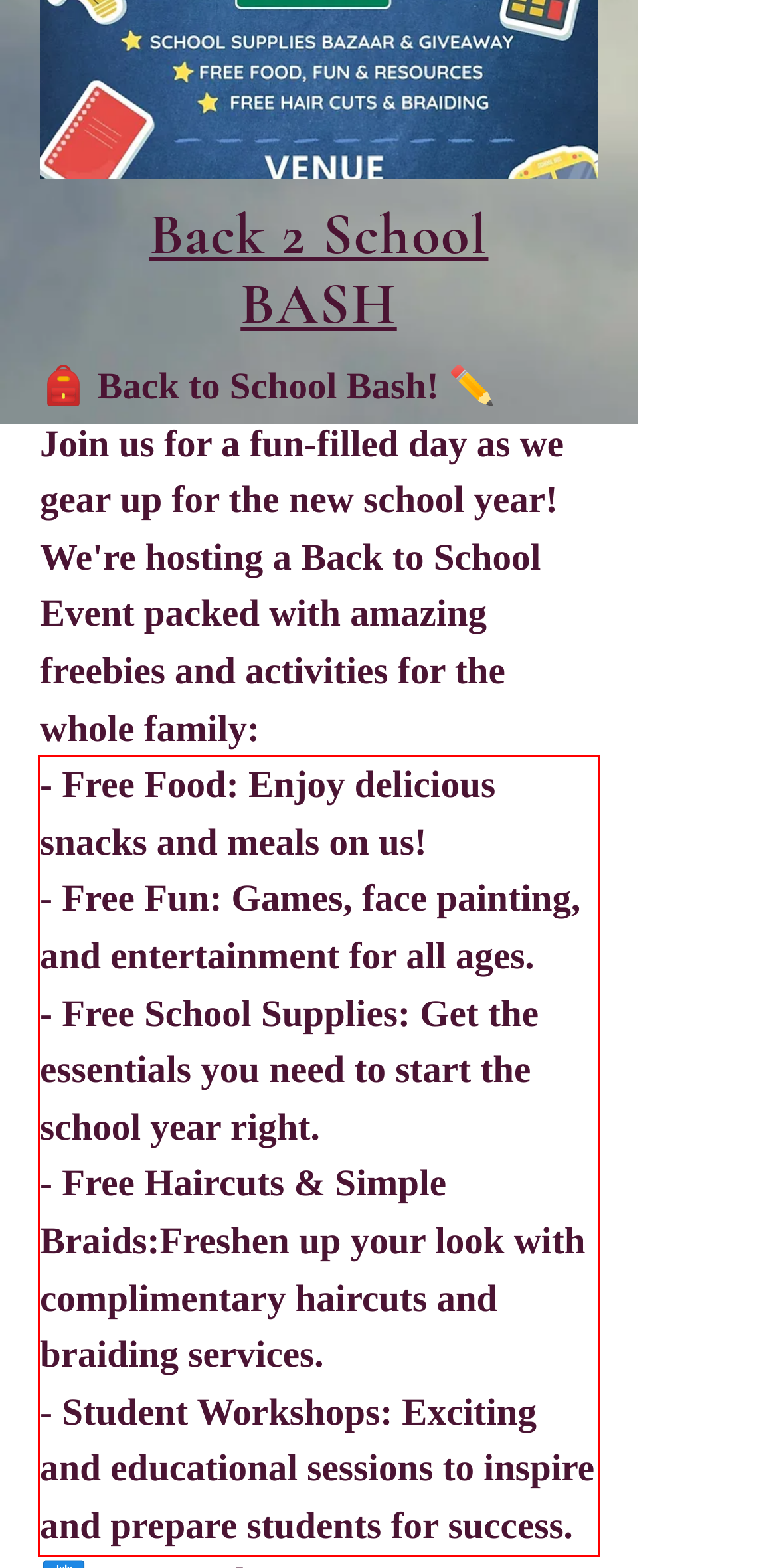Given a screenshot of a webpage with a red bounding box, please identify and retrieve the text inside the red rectangle.

- Free Food: Enjoy delicious snacks and meals on us! - Free Fun: Games, face painting, and entertainment for all ages. - Free School Supplies: Get the essentials you need to start the school year right. - Free Haircuts & Simple Braids:Freshen up your look with complimentary haircuts and braiding services. - Student Workshops: Exciting and educational sessions to inspire and prepare students for success.